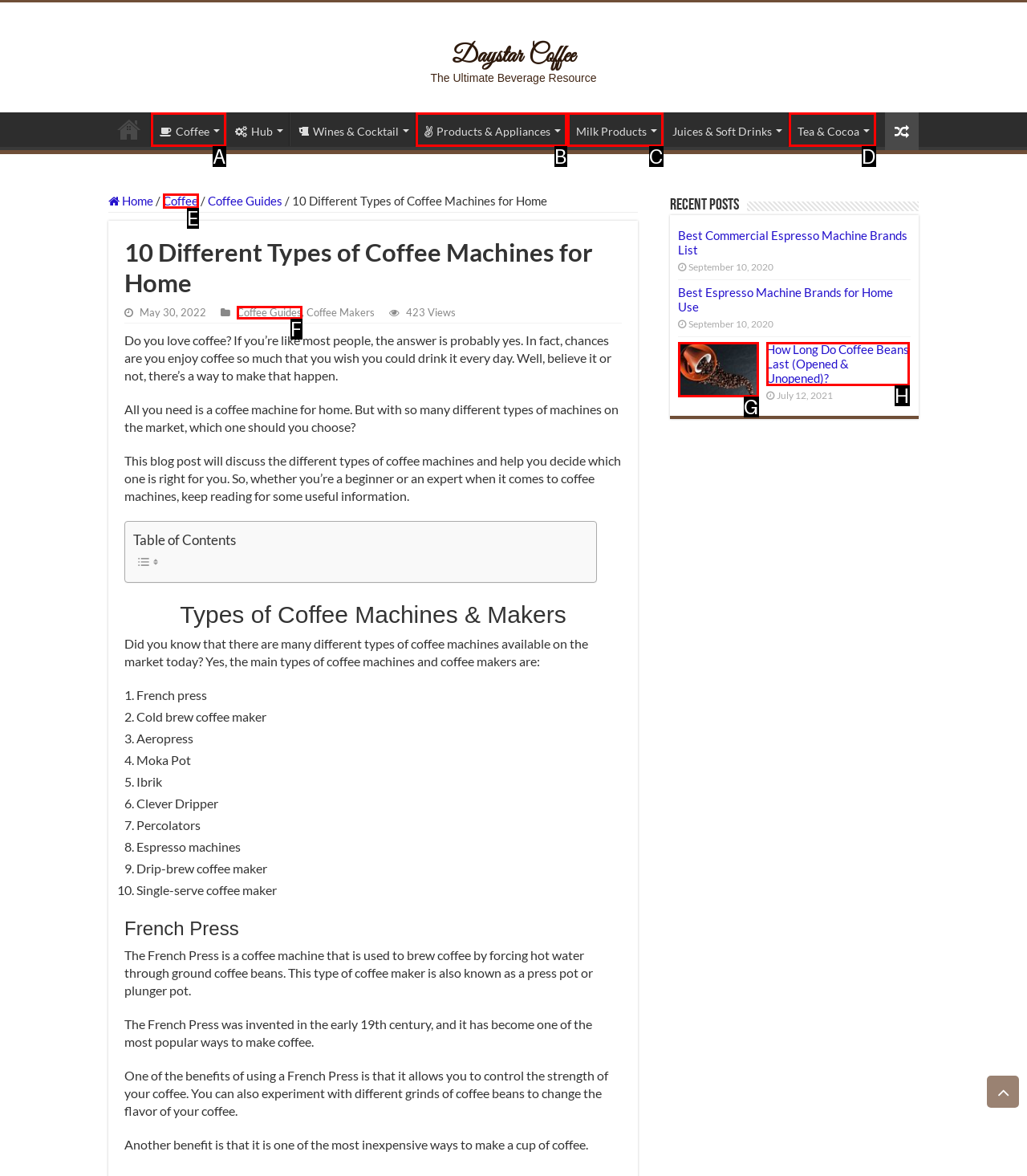Choose the letter that best represents the description: Products & Appliances. Provide the letter as your response.

B